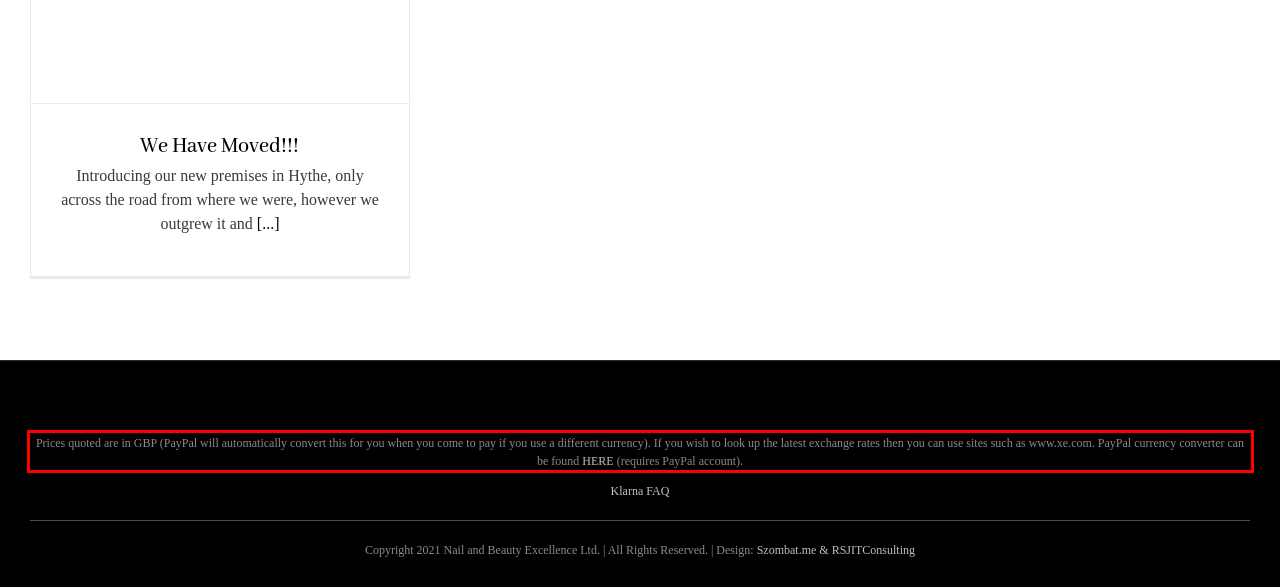Using the provided webpage screenshot, identify and read the text within the red rectangle bounding box.

Prices quoted are in GBP (PayPal will automatically convert this for you when you come to pay if you use a different currency). If you wish to look up the latest exchange rates then you can use sites such as www.xe.com. PayPal currency converter can be found HERE (requires PayPal account).